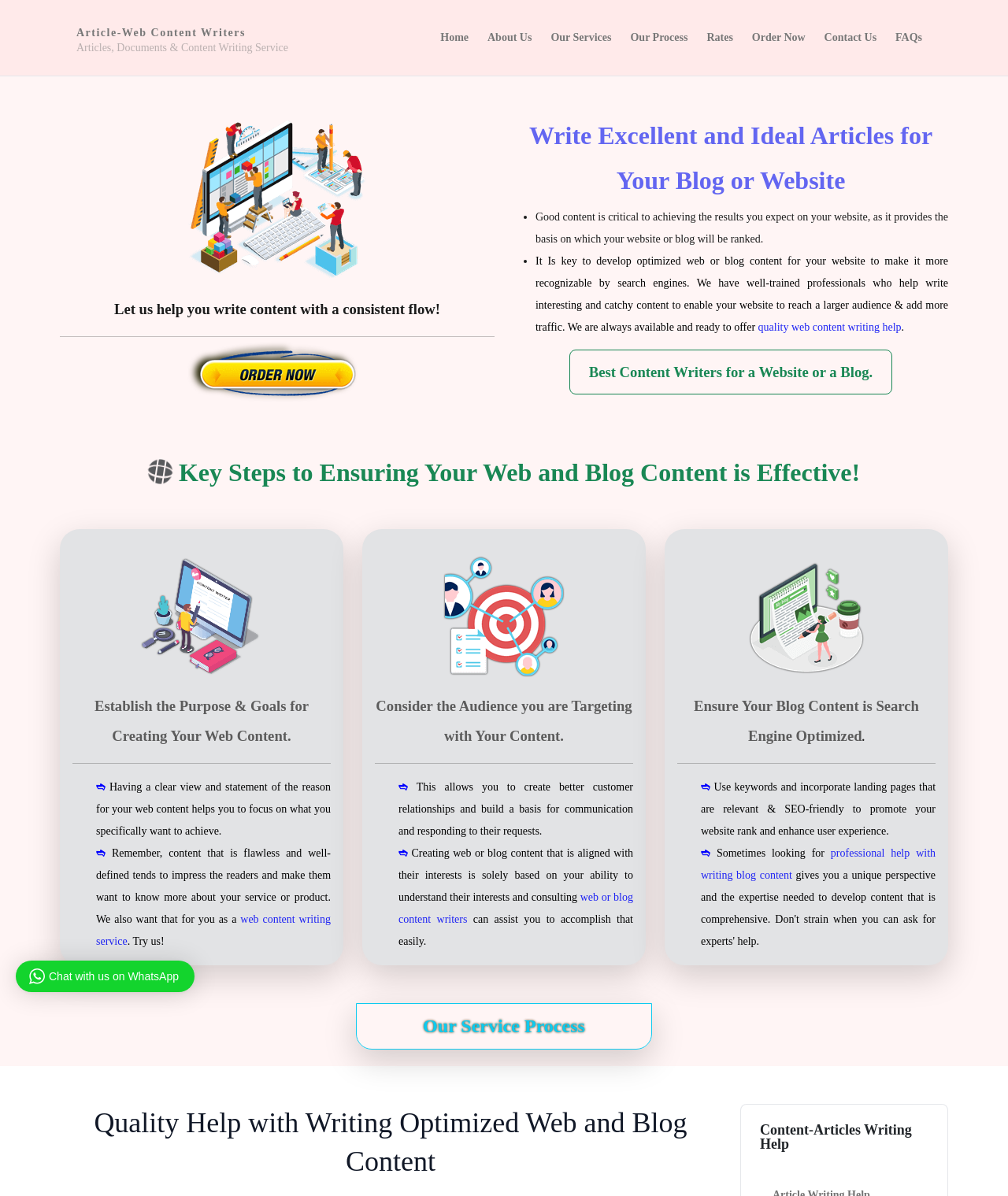What is the purpose of the website?
Using the image, respond with a single word or phrase.

Content writing help